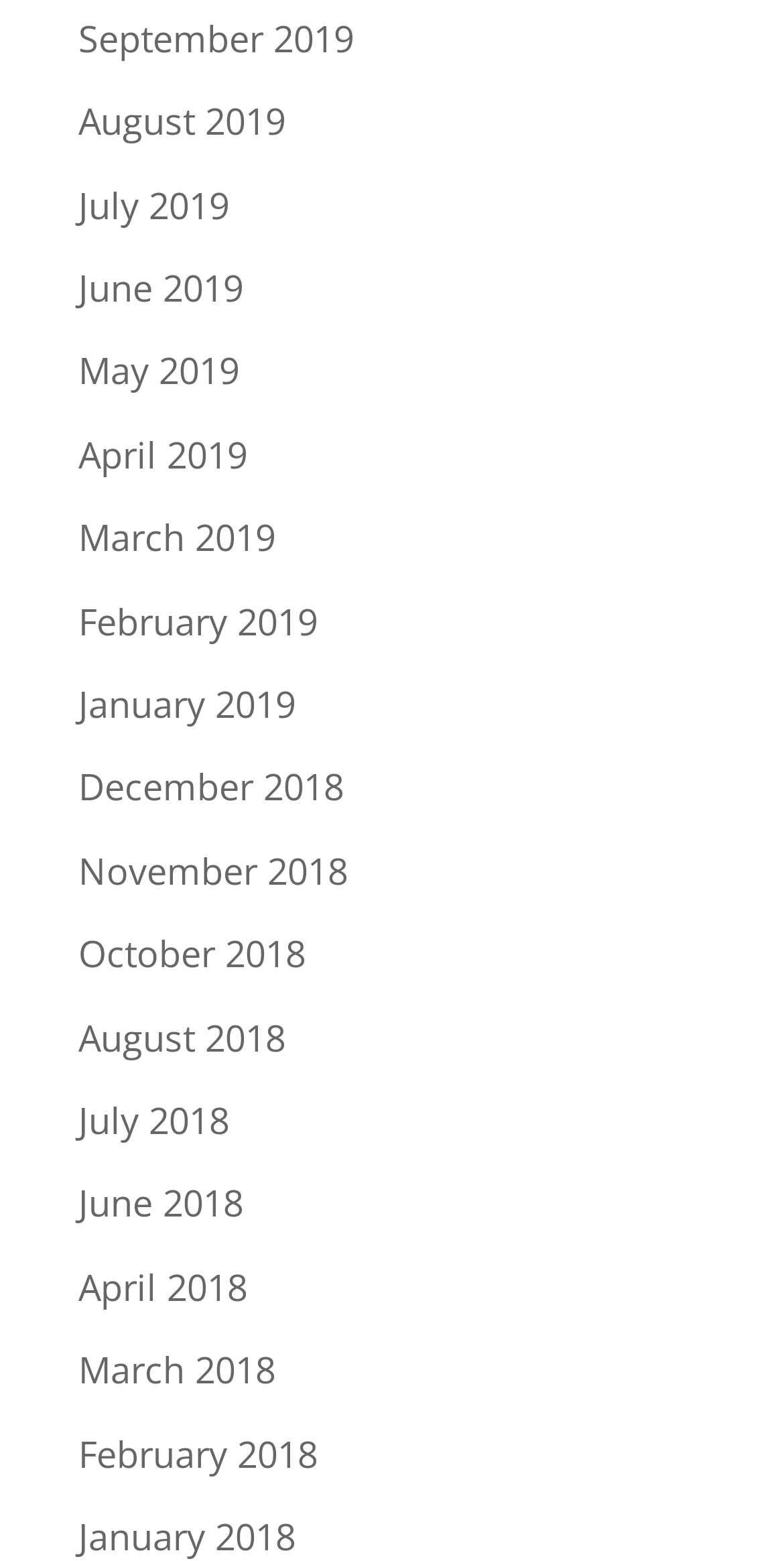Provide a brief response to the question below using one word or phrase:
How many links are on the webpage?

19